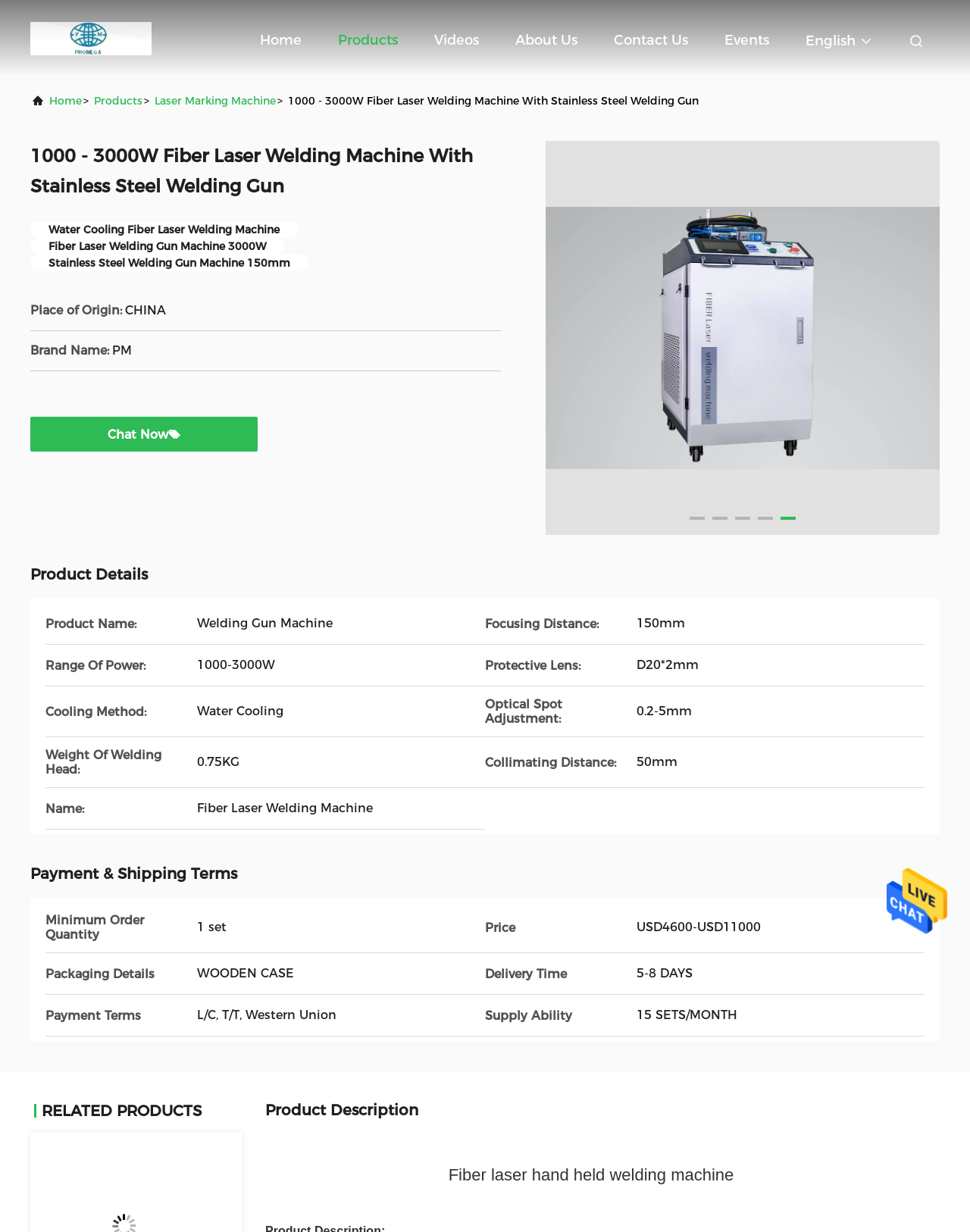Using the element description: "Contact Us", determine the bounding box coordinates for the specified UI element. The coordinates should be four float numbers between 0 and 1, [left, top, right, bottom].

[0.633, 0.014, 0.709, 0.051]